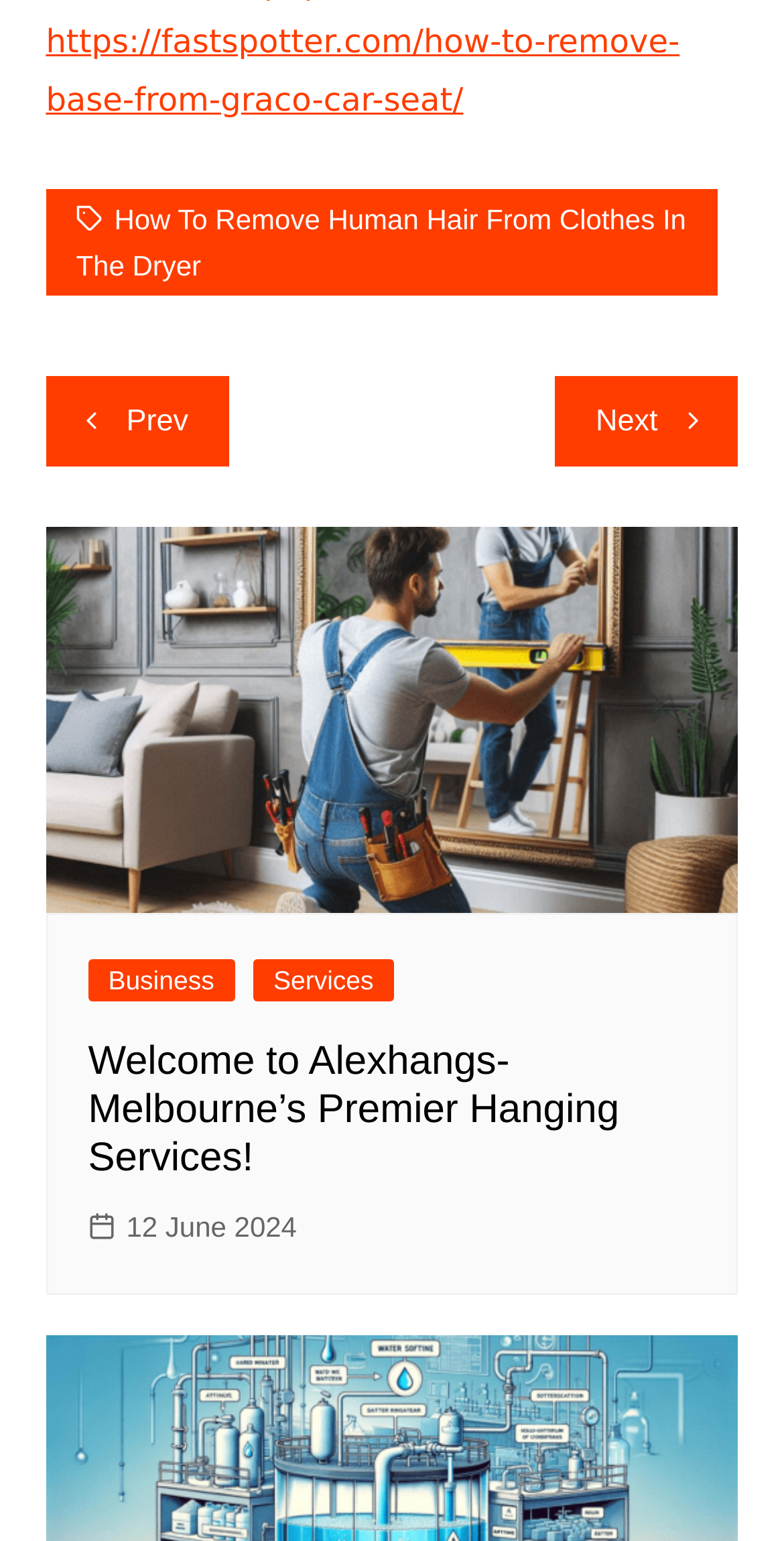What type of services does Alexhangs provide? Based on the screenshot, please respond with a single word or phrase.

Hanging services